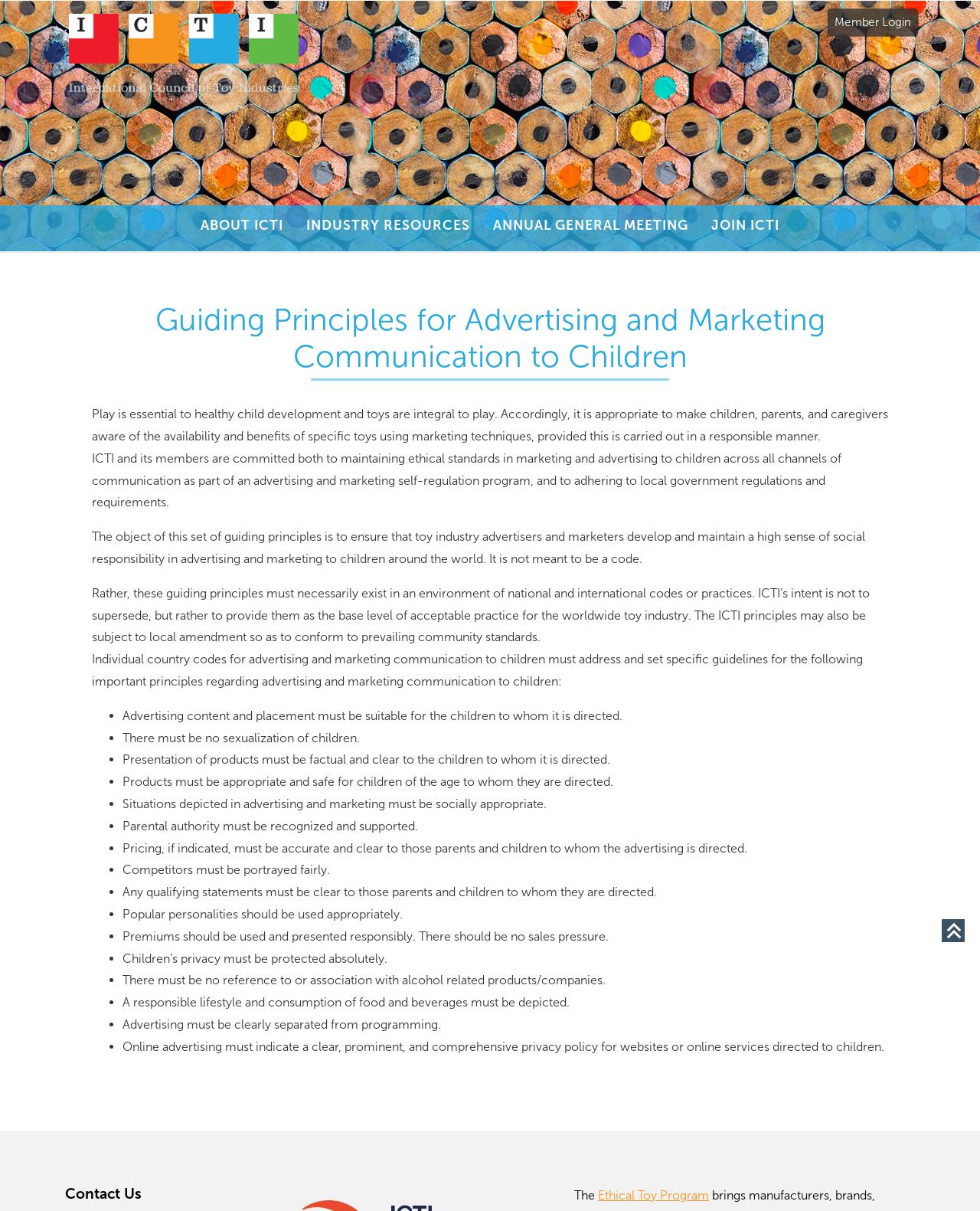Based on the element description: "Join ICTI", identify the UI element and provide its bounding box coordinates. Use four float numbers between 0 and 1, [left, top, right, bottom].

[0.714, 0.169, 0.807, 0.201]